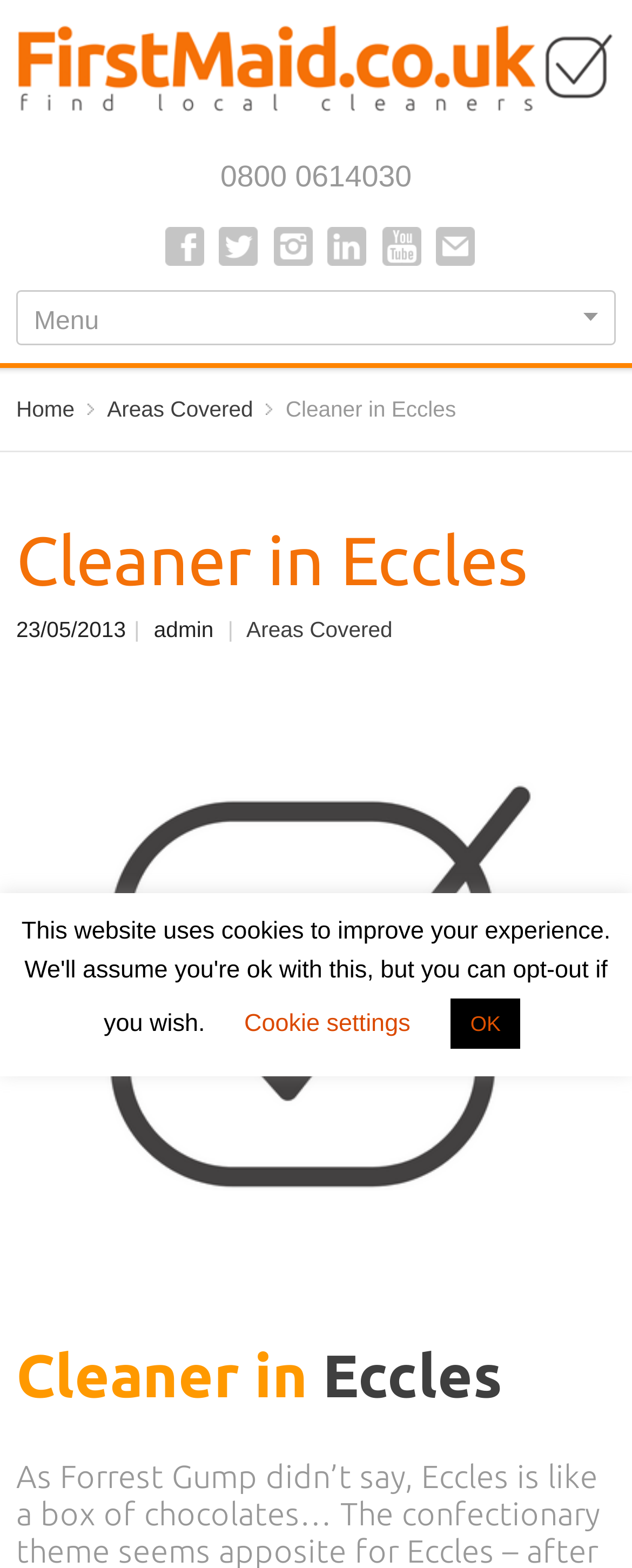Please provide a brief answer to the question using only one word or phrase: 
What social media platforms are linked on the webpage?

Facebook, Twitter, Instagram, LinkedIn, YouTube